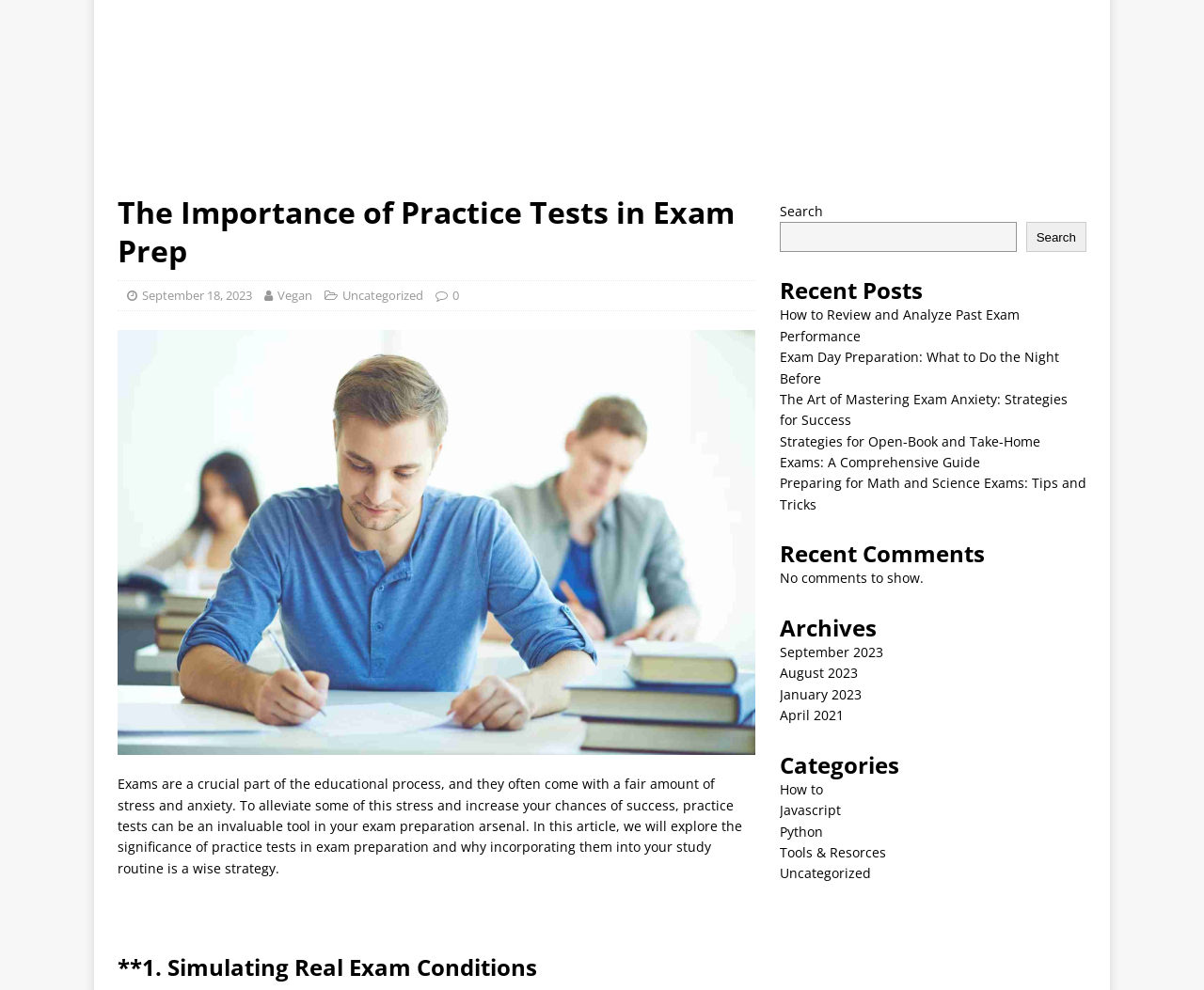Please identify the bounding box coordinates of the clickable area that will fulfill the following instruction: "View recent posts". The coordinates should be in the format of four float numbers between 0 and 1, i.e., [left, top, right, bottom].

[0.647, 0.278, 0.902, 0.308]